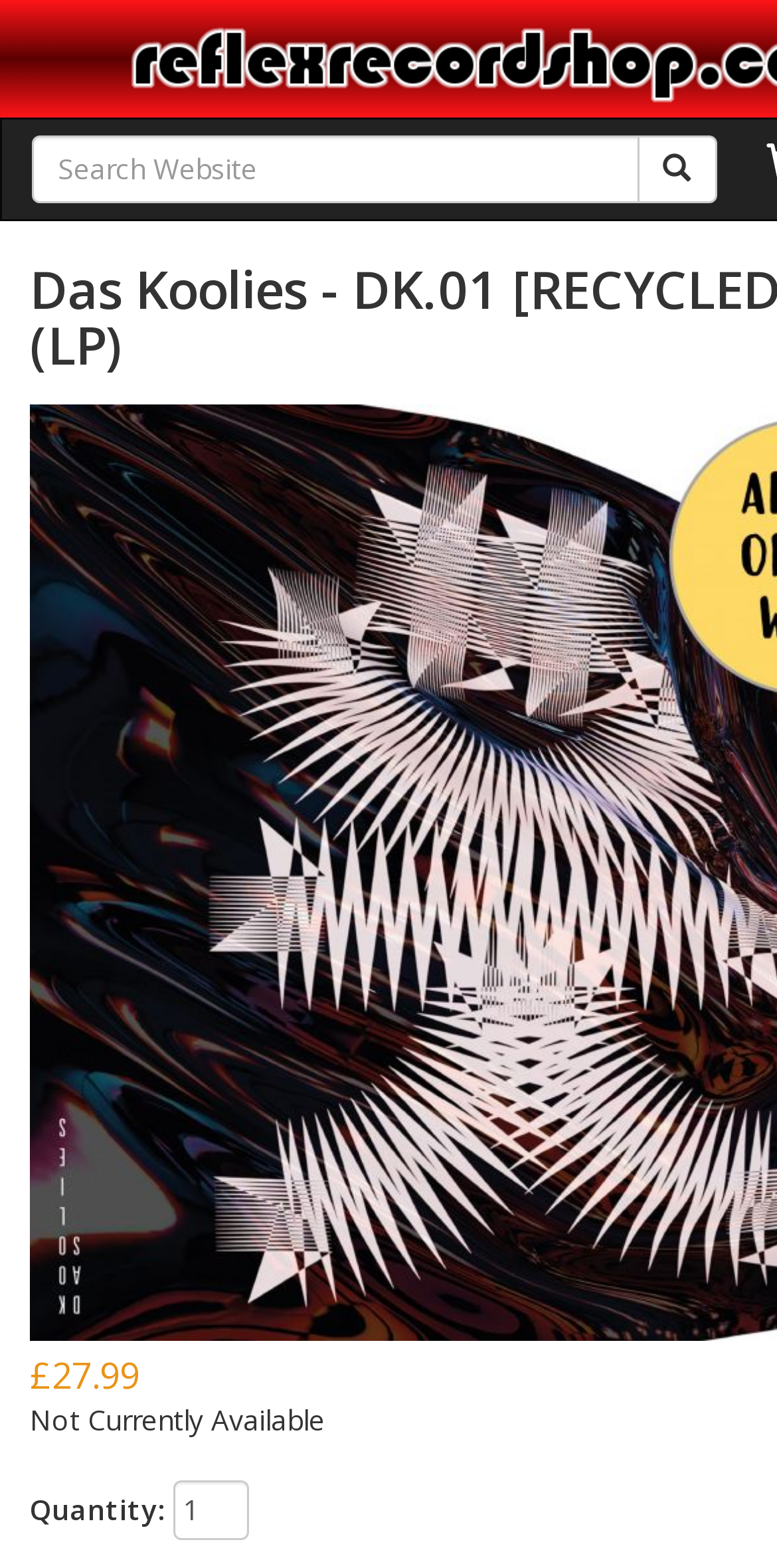What is the current availability of the product?
Look at the image and respond to the question as thoroughly as possible.

I determined the current availability of the product by examining the StaticText element with the bounding box coordinates [0.038, 0.894, 0.418, 0.918], which displays the text 'Not Currently Available'.